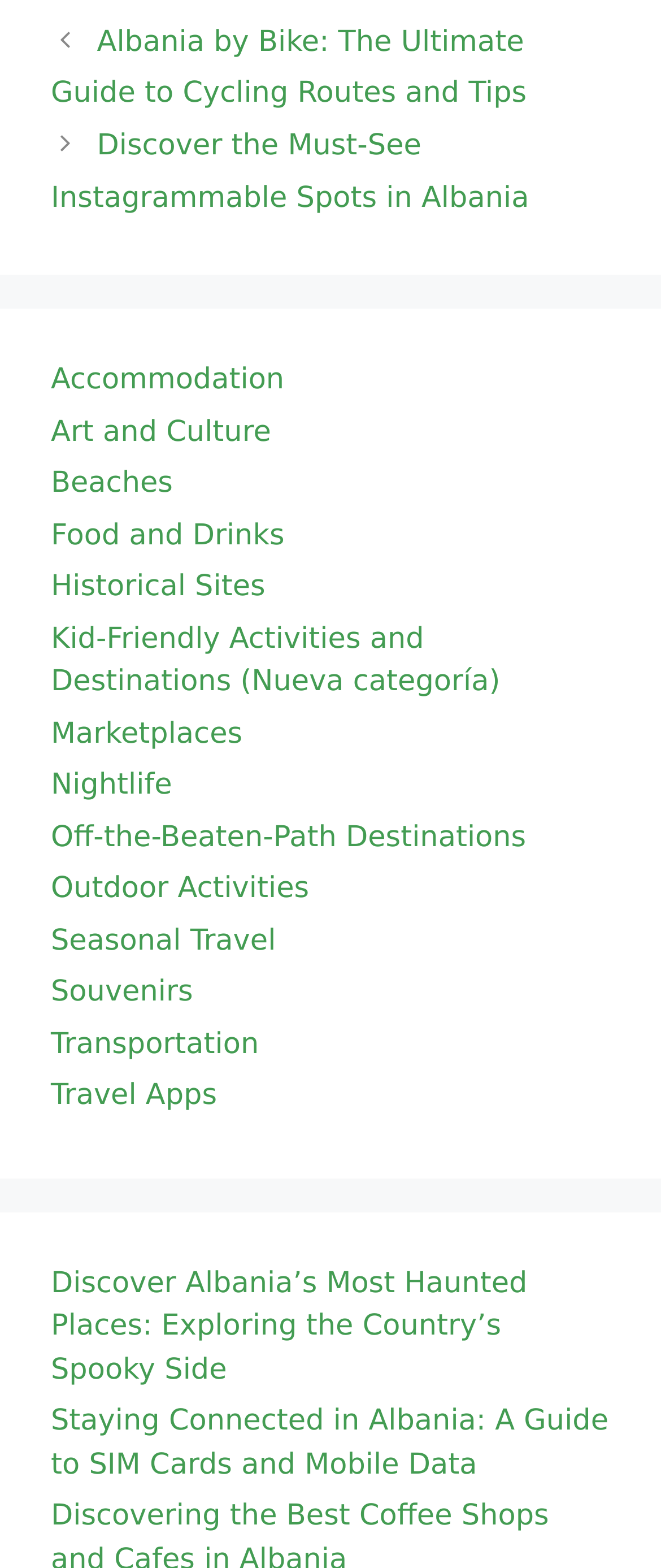What is the last link under the complementary element?
Using the information from the image, give a concise answer in one word or a short phrase.

Staying Connected in Albania